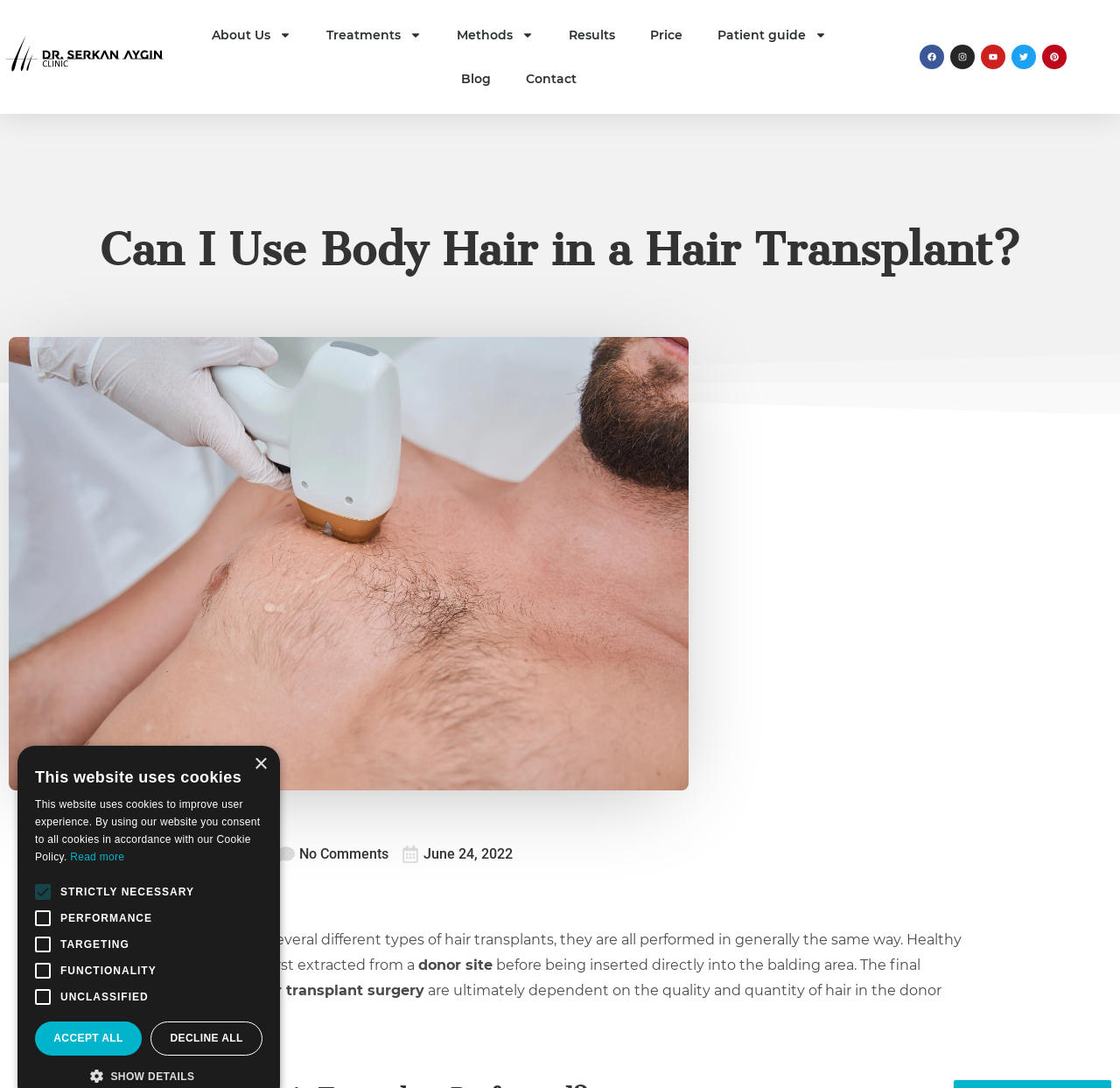What is the date of the article?
Provide a comprehensive and detailed answer to the question.

The date of the article is mentioned at the bottom of the webpage, which is June 24, 2022. This date indicates when the article was published or last updated.